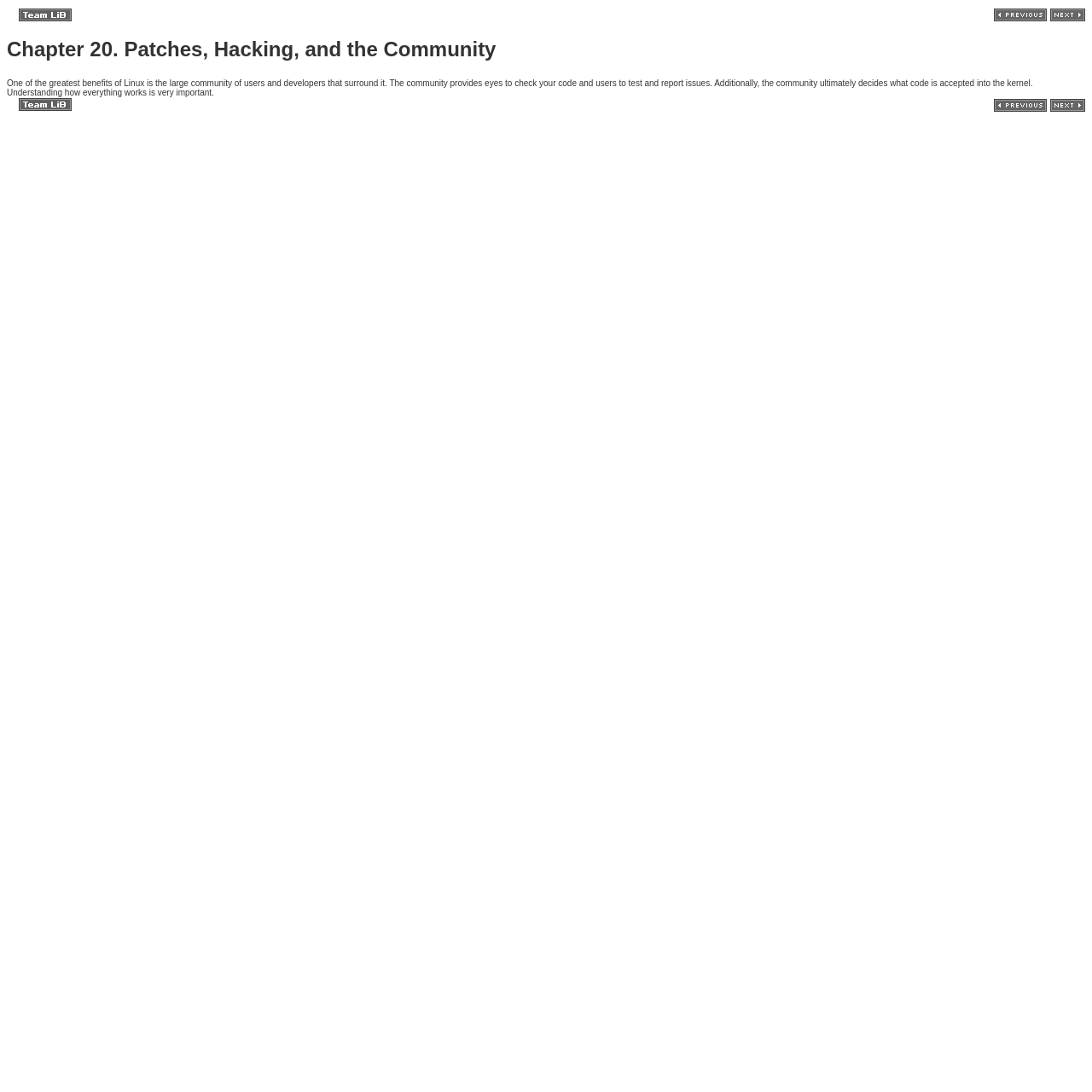Find and provide the bounding box coordinates for the UI element described here: "alt="Team LiB"". The coordinates should be given as four float numbers between 0 and 1: [left, top, right, bottom].

[0.017, 0.006, 0.066, 0.019]